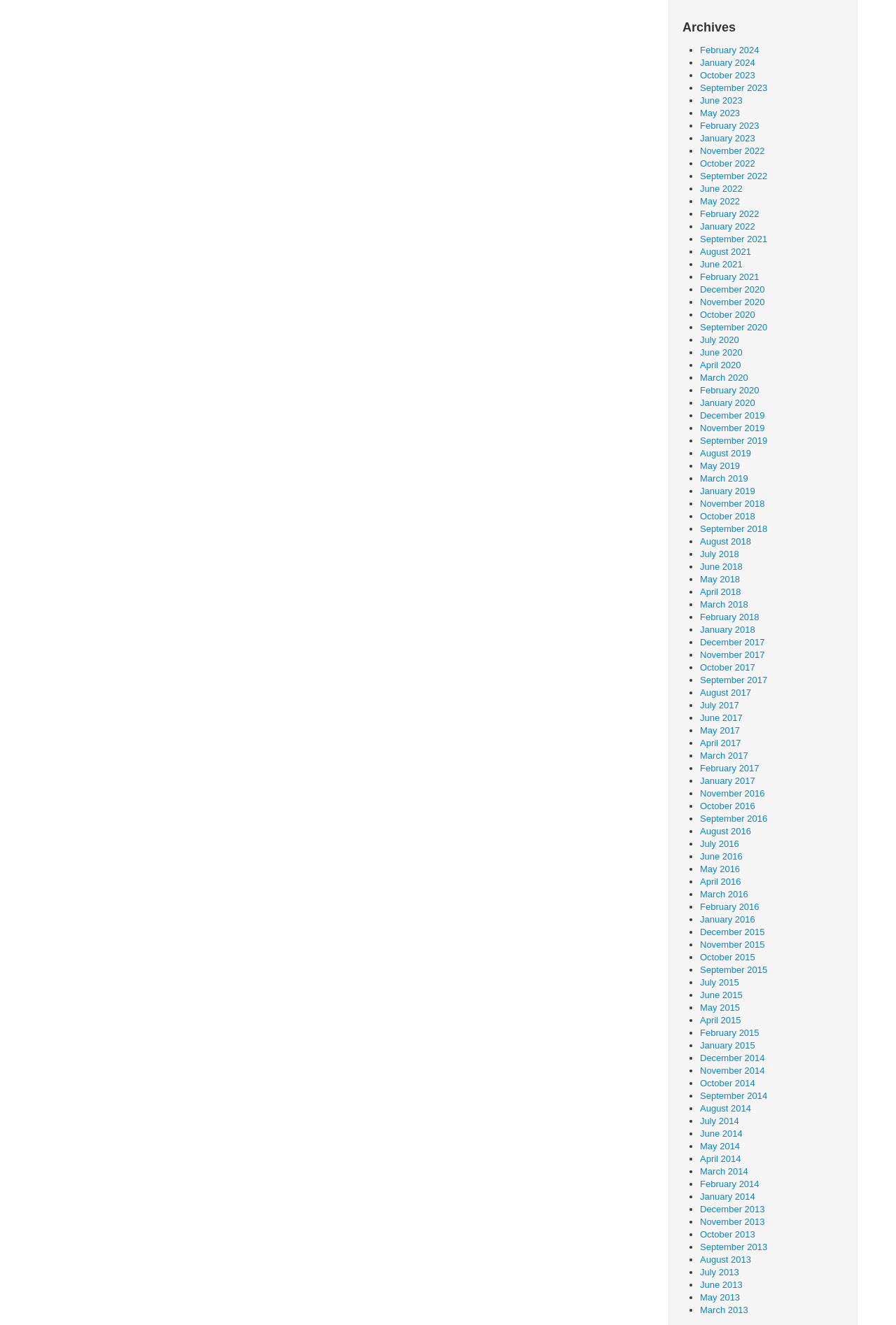What is the most recent month available in the archives?
Examine the image and give a concise answer in one word or a short phrase.

February 2024